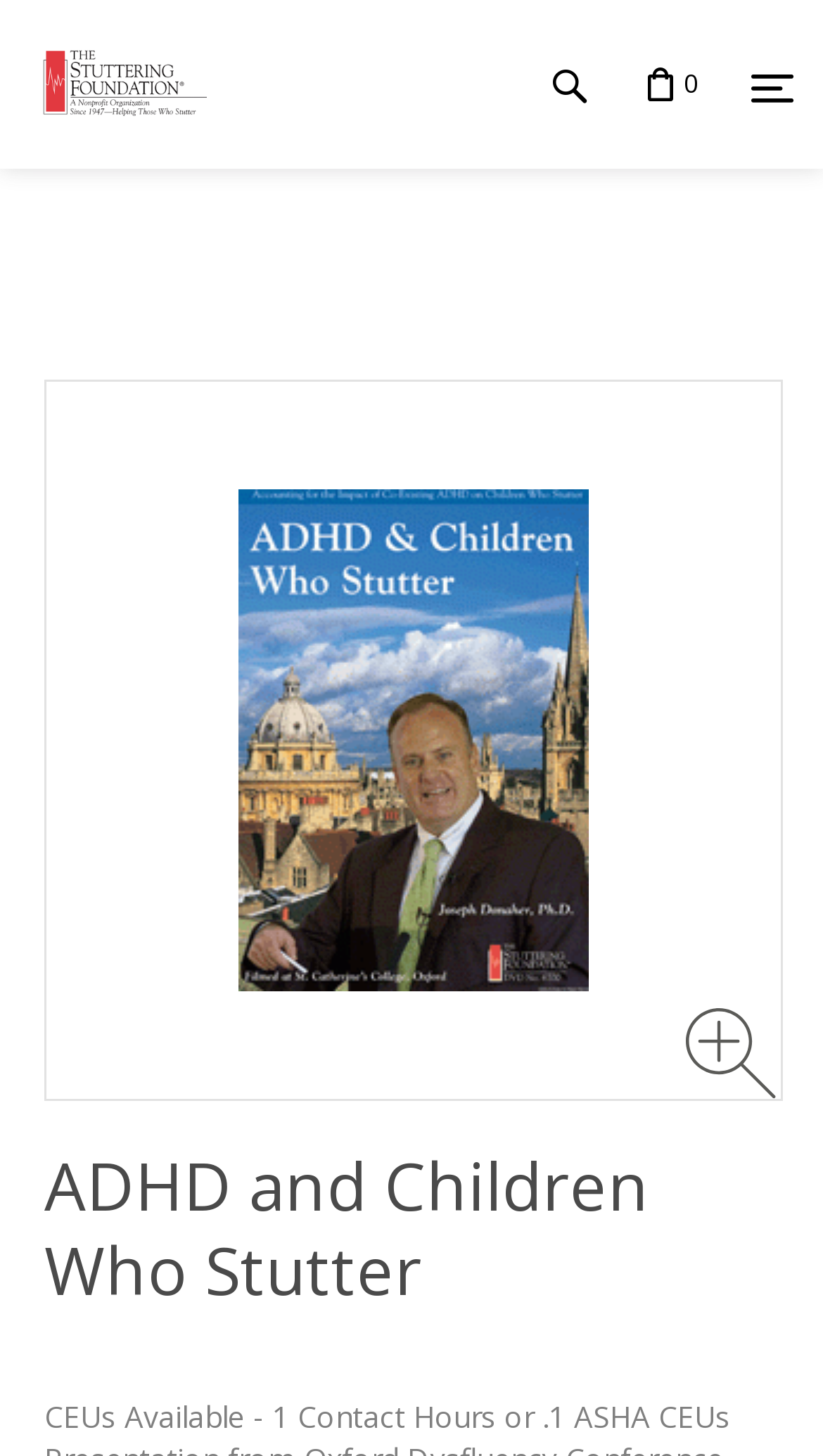Can you extract the primary headline text from the webpage?

ADHD and Children Who Stutter